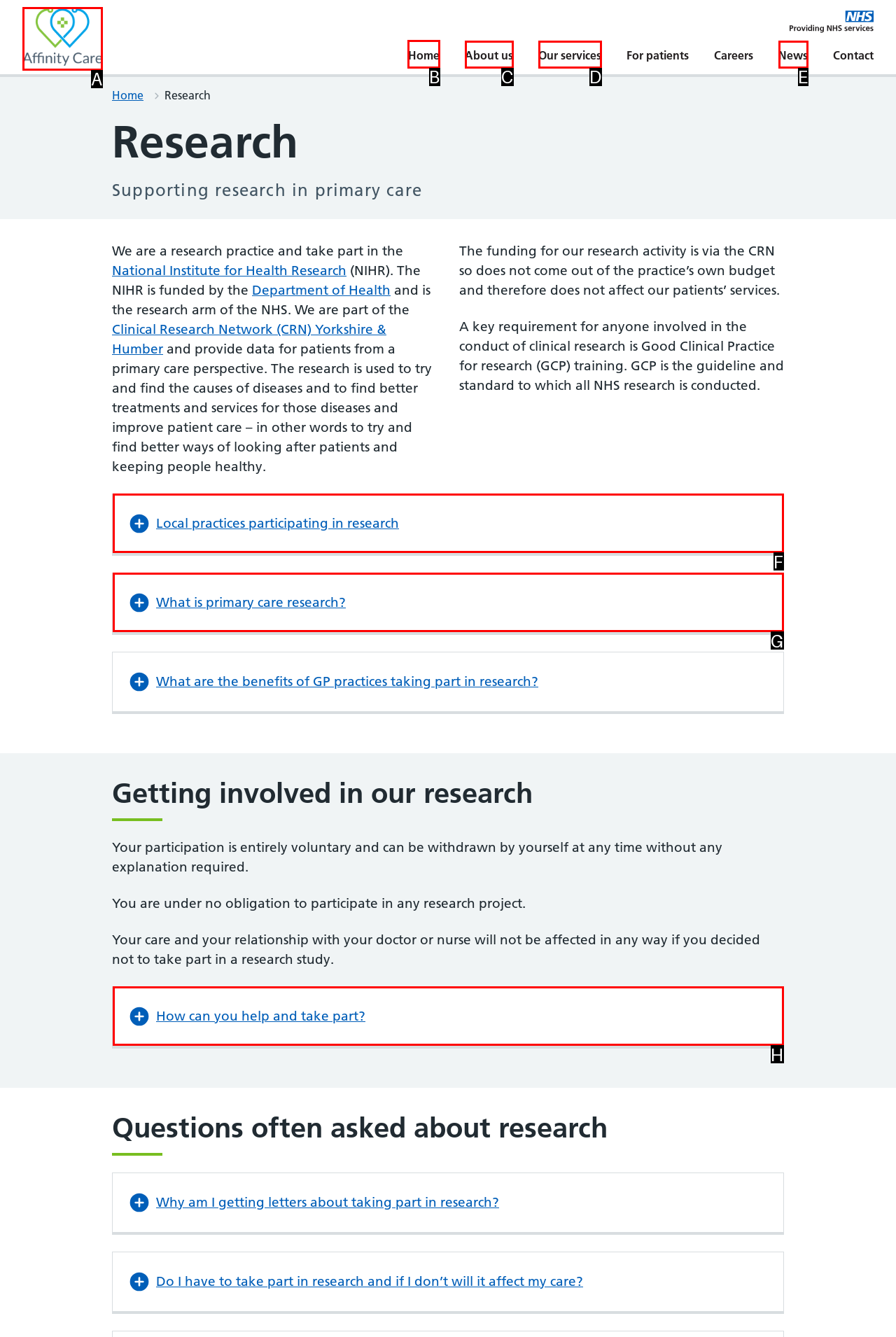Decide which UI element to click to accomplish the task: Go to Home page
Respond with the corresponding option letter.

B